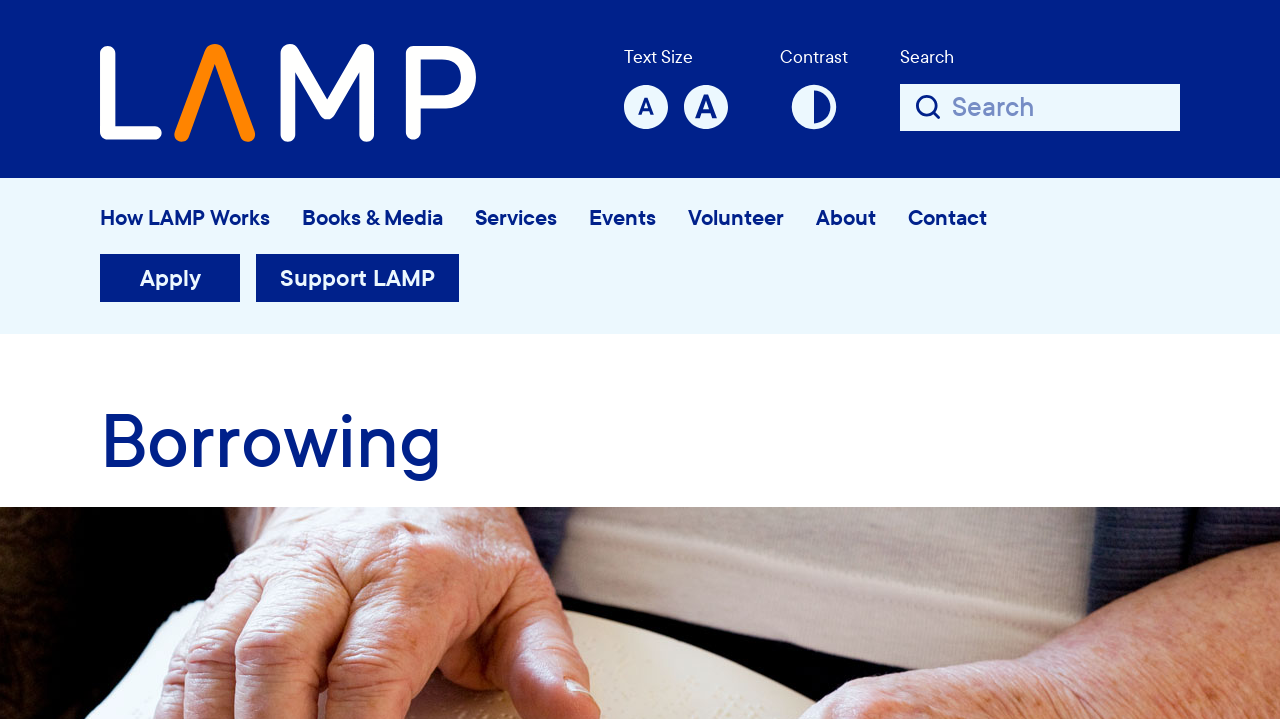What is the purpose of the 'Decrease text size' button?
From the details in the image, provide a complete and detailed answer to the question.

The 'Decrease text size' button is located in the top-right corner of the webpage, and its purpose is to allow users to decrease the text size on the webpage for better readability.